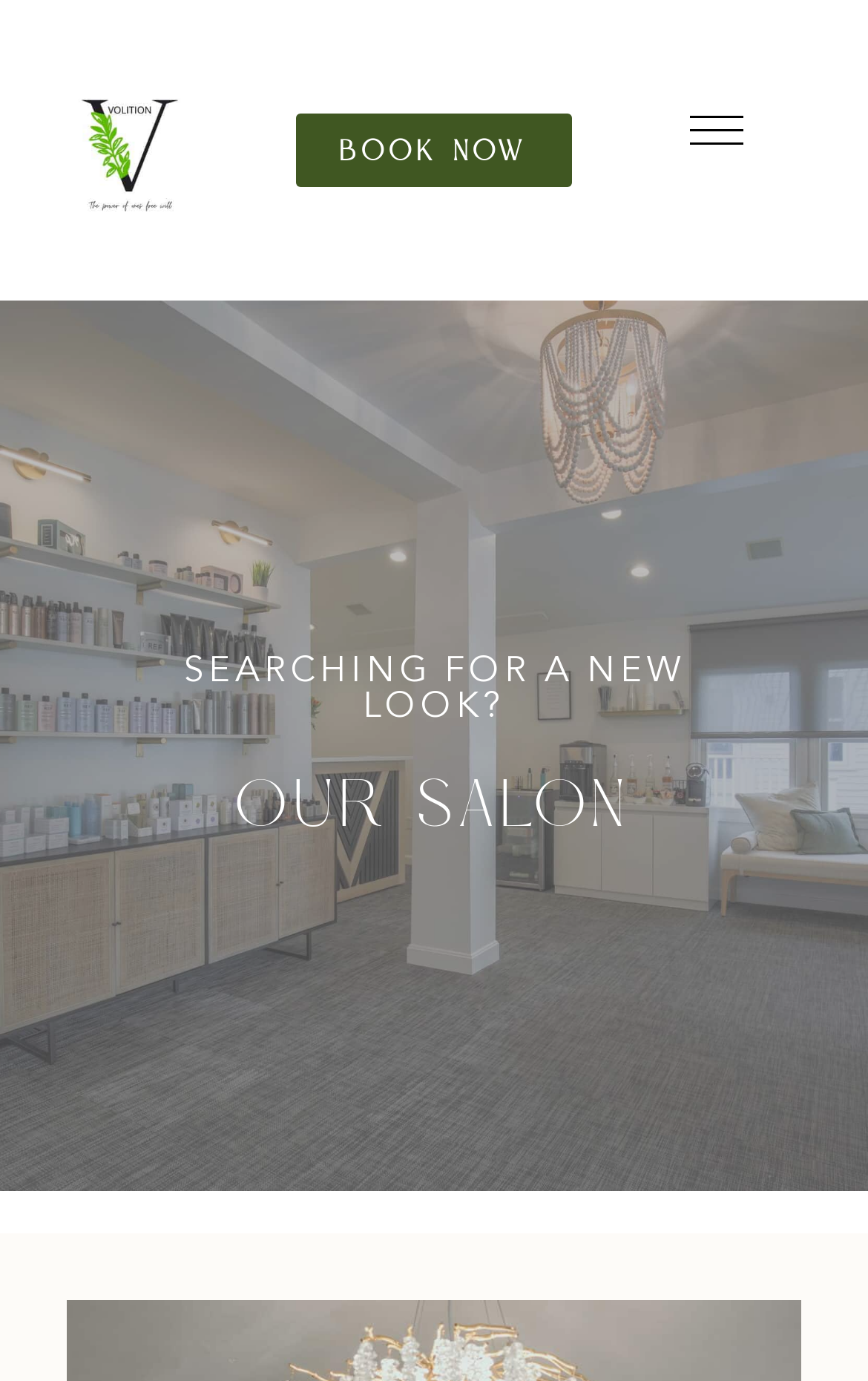Using the provided element description: "Book now", determine the bounding box coordinates of the corresponding UI element in the screenshot.

[0.34, 0.082, 0.66, 0.135]